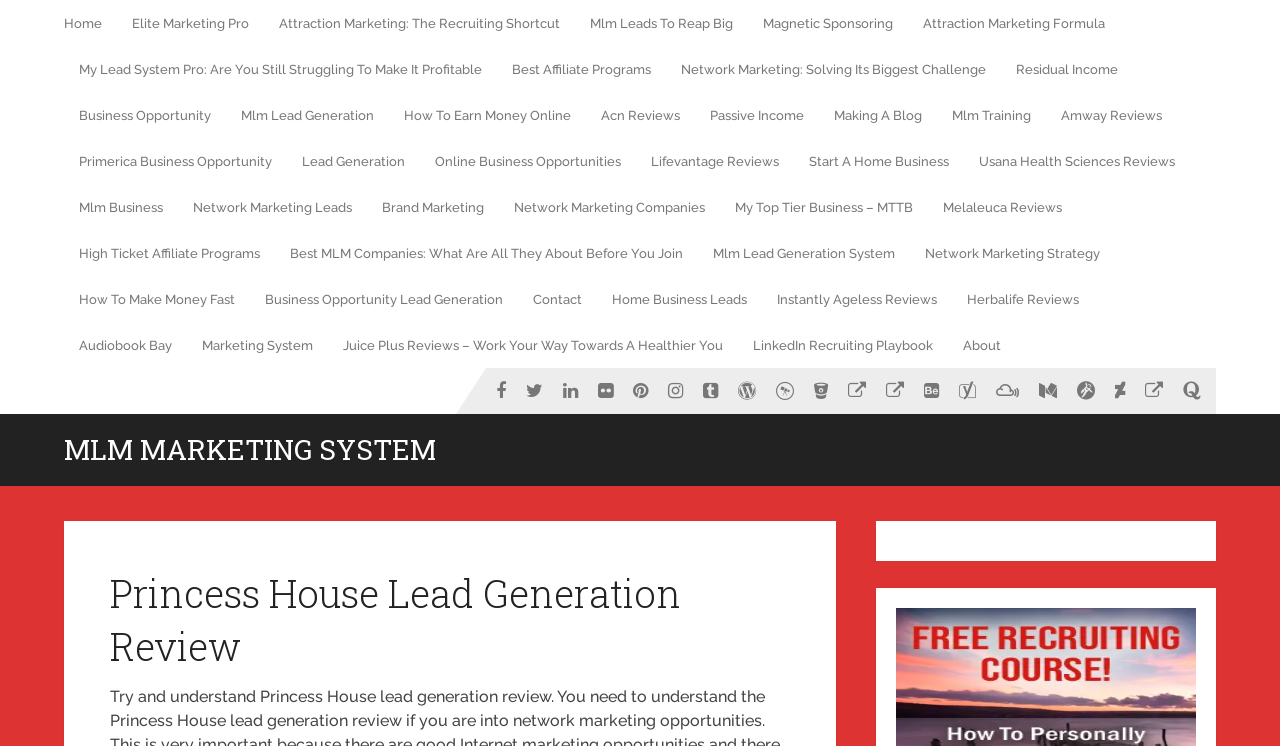Detail the various sections and features present on the webpage.

This webpage is about Princess House lead generation review, specifically focused on network marketing opportunities. At the top, there are several links to other related pages, including "Home", "Elite Marketing Pro", and "Attraction Marketing: The Recruiting Shortcut". Below these links, there are more links to various network marketing-related topics, such as "Mlm Leads To Reap Big", "Magnetic Sponsoring", and "Attraction Marketing Formula". These links are arranged in a horizontal row, taking up the top portion of the page.

Further down, there are more links to topics like "Network Marketing: Solving Its Biggest Challenge", "Residual Income", and "Business Opportunity". These links are also arranged horizontally, but in a separate row from the previous ones.

On the left side of the page, there is a heading "MLM MARKETING SYSTEM" with a link to the same topic. Below this heading, there is a large block of text, likely the main content of the page, which discusses the Princess House lead generation review in detail.

At the bottom of the page, there are several social media links, represented by icons, and a few more links to other pages, including "Contact" and "About".